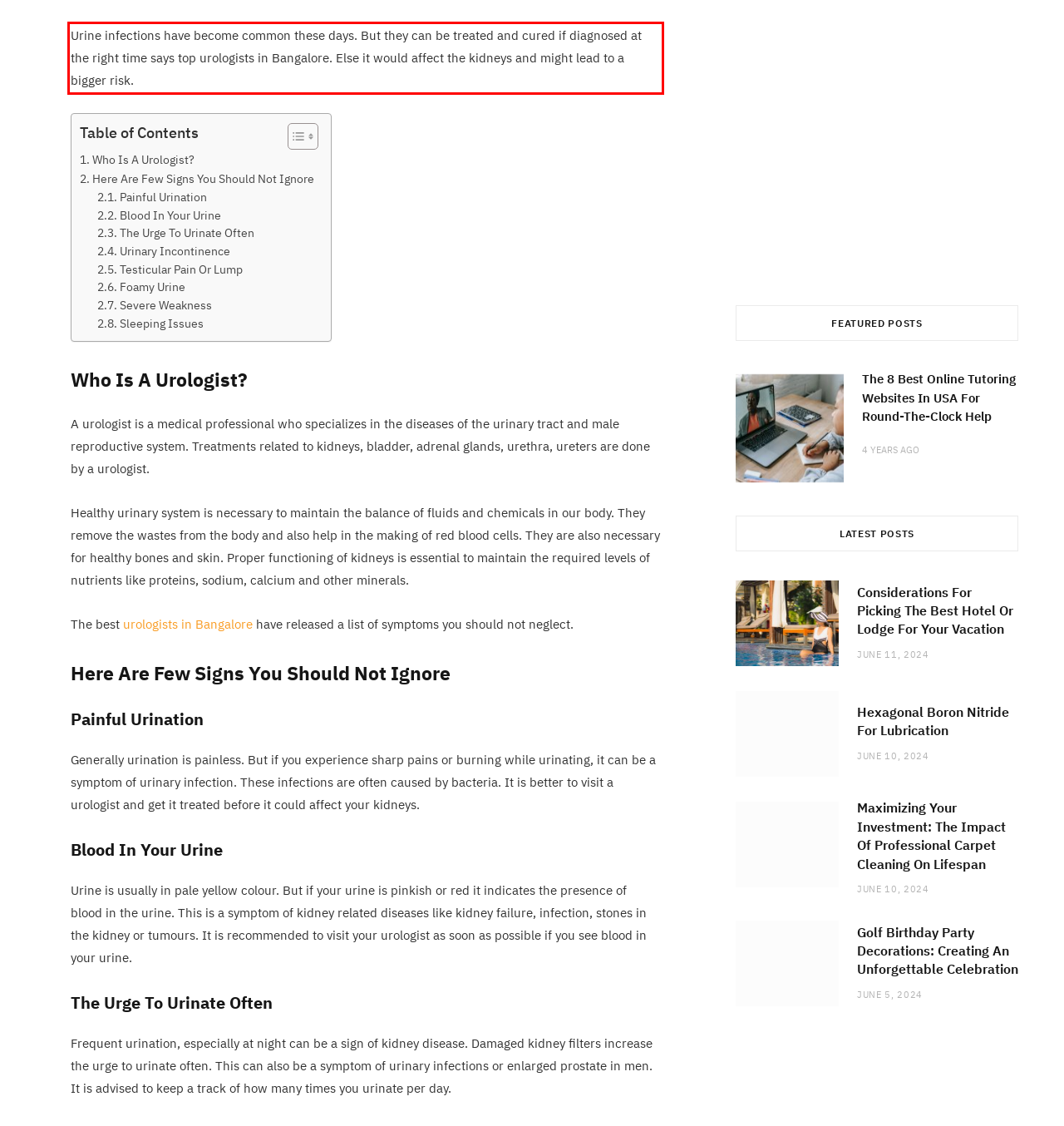You have a screenshot of a webpage, and there is a red bounding box around a UI element. Utilize OCR to extract the text within this red bounding box.

Urine infections have become common these days. But they can be treated and cured if diagnosed at the right time says top urologists in Bangalore. Else it would affect the kidneys and might lead to a bigger risk.